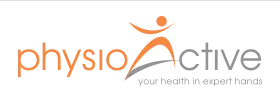Detail the scene depicted in the image with as much precision as possible.

The image showcases the logo of "PhysioActive," which is prominently displayed in a sleek and professional design. The name "physio" is rendered in a vibrant orange color, signifying energy and vitality, while the word "active" is presented in a modern gray, suggesting sophistication and reliability. Above the text, an abstract figure, possibly representing movement or wellness, embodies the core values of health and activity. Beneath the name, the tagline "your health in expert hands" emphasizes the commitment to professional care and expertise in physiotherapy services. This logo encapsulates the essence of a health-focused business dedicated to helping clients achieve their wellness goals.